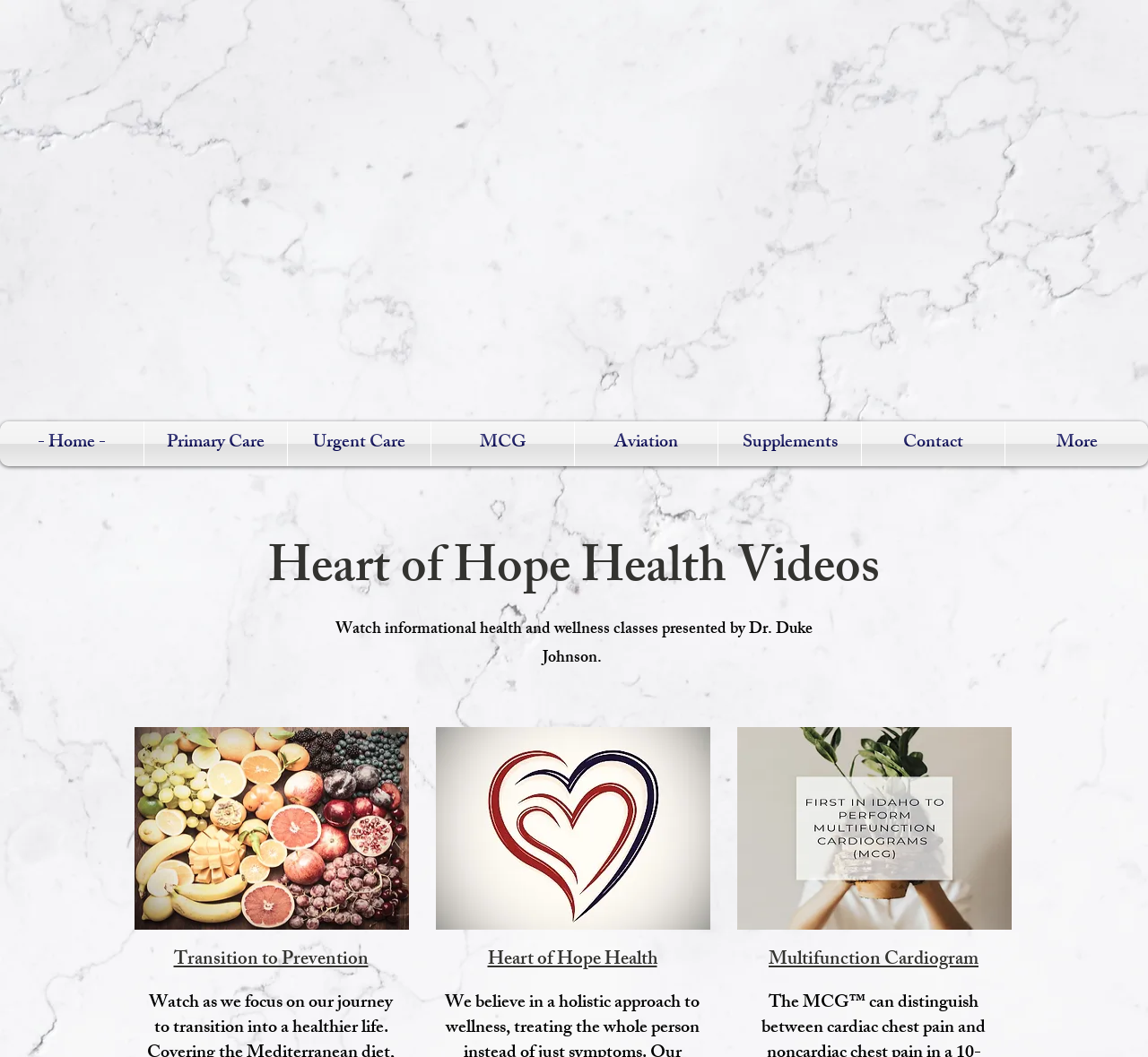Select the bounding box coordinates of the element I need to click to carry out the following instruction: "Explore the 'Primary Care' section".

[0.126, 0.399, 0.25, 0.441]